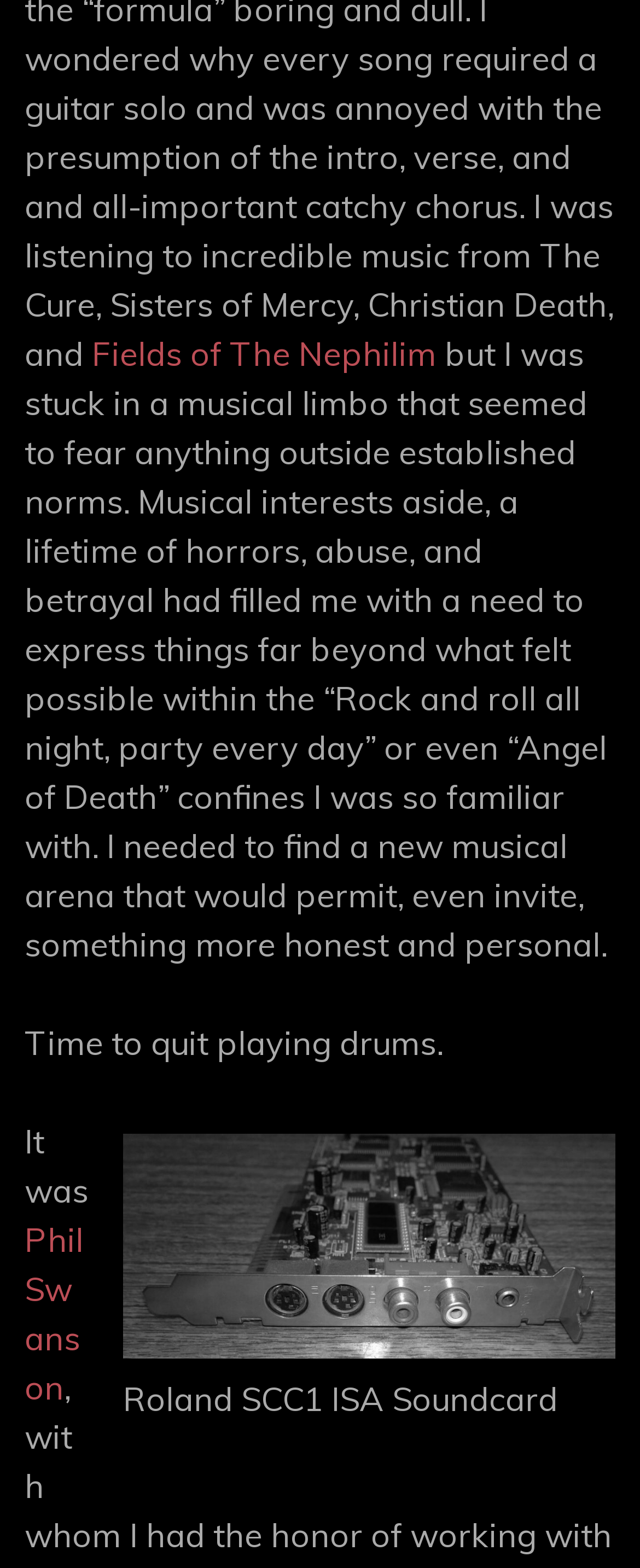Using the format (top-left x, top-left y, bottom-right x, bottom-right y), and given the element description, identify the bounding box coordinates within the screenshot: parent_node: Roland SCC1 ISA Soundcard

[0.192, 0.837, 0.962, 0.863]